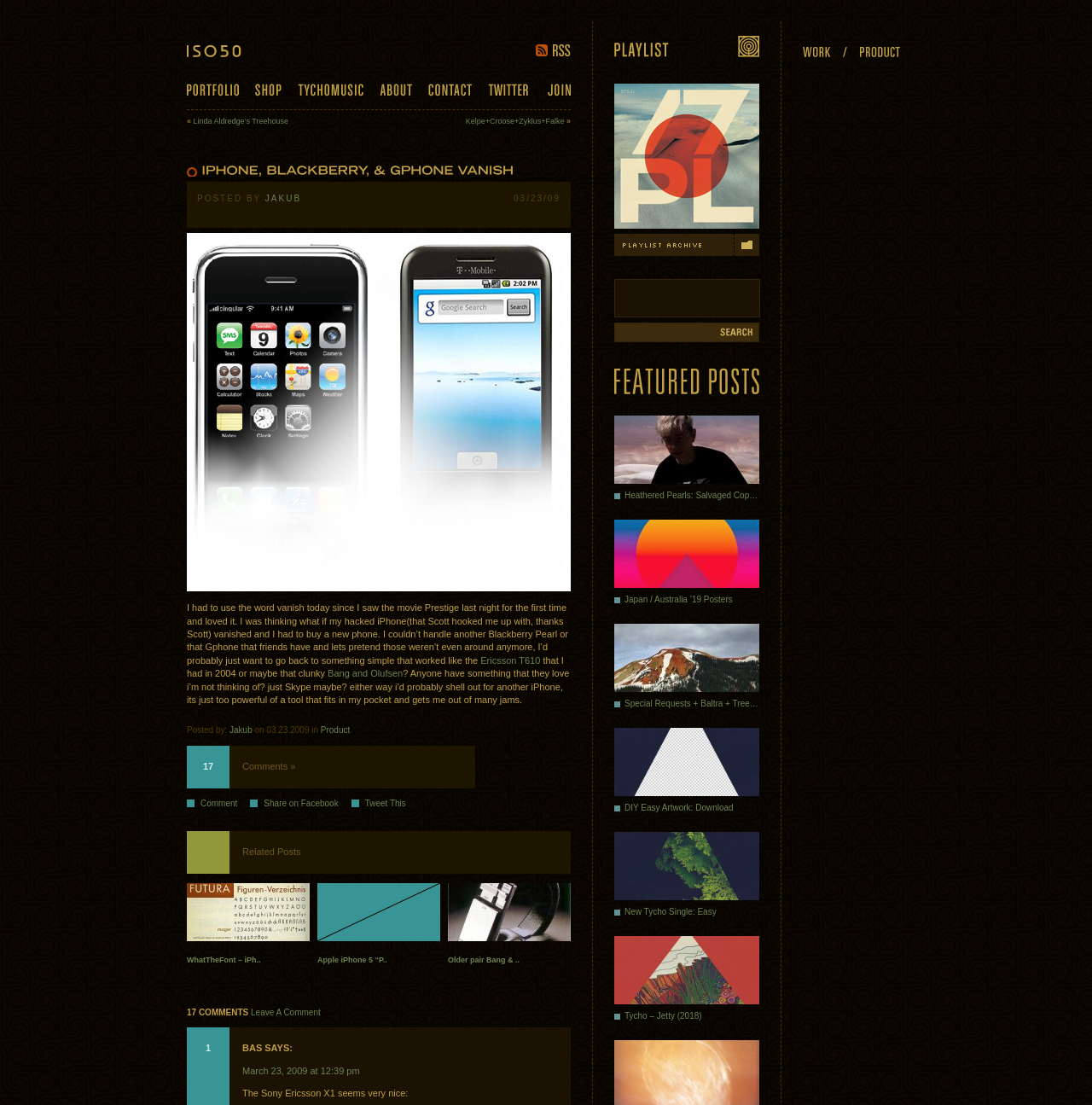Show the bounding box coordinates of the region that should be clicked to follow the instruction: "Search for something."

[0.562, 0.252, 0.695, 0.309]